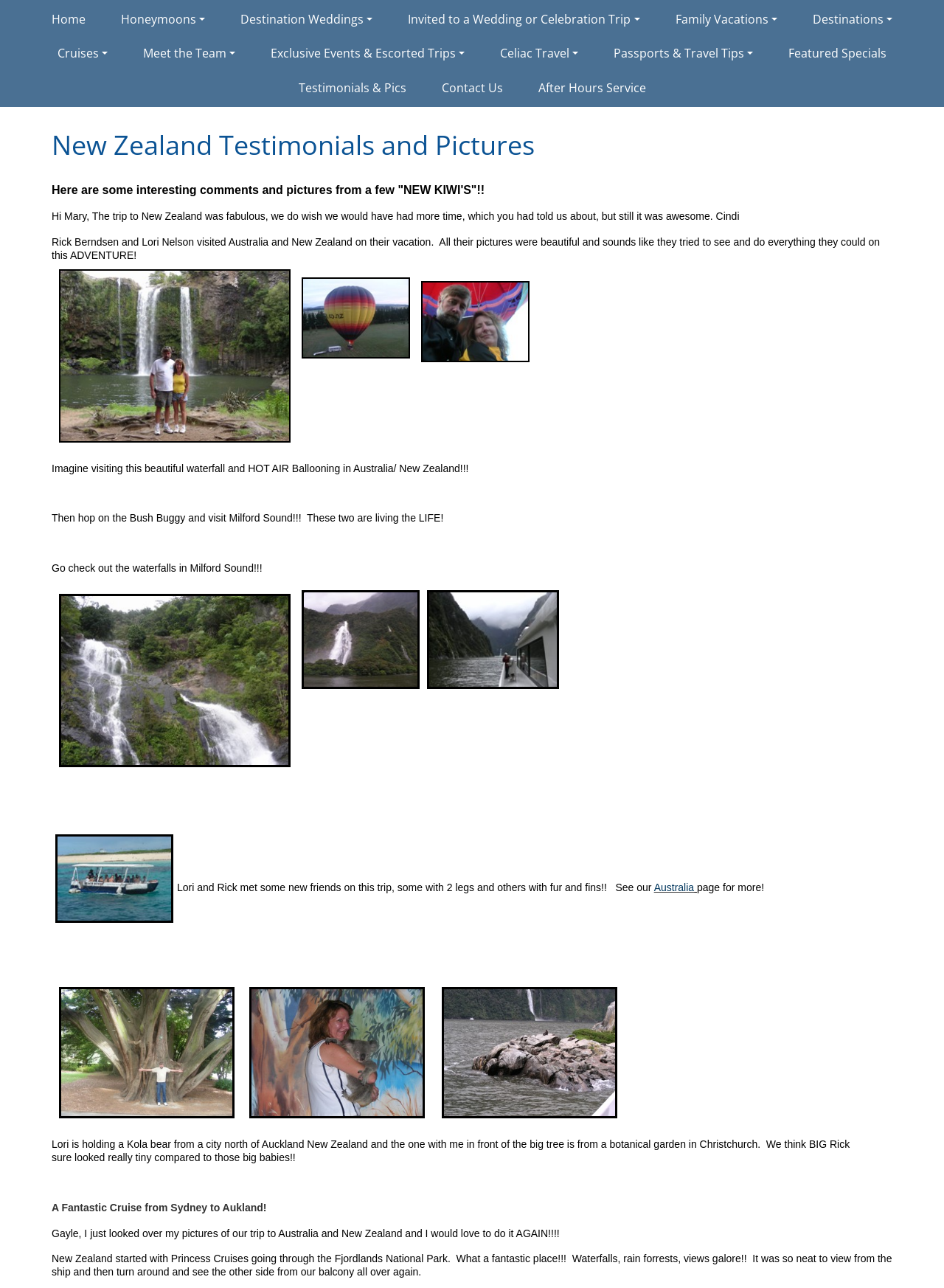Determine the bounding box coordinates of the area to click in order to meet this instruction: "Explore 'Cruises' options".

[0.042, 0.028, 0.133, 0.055]